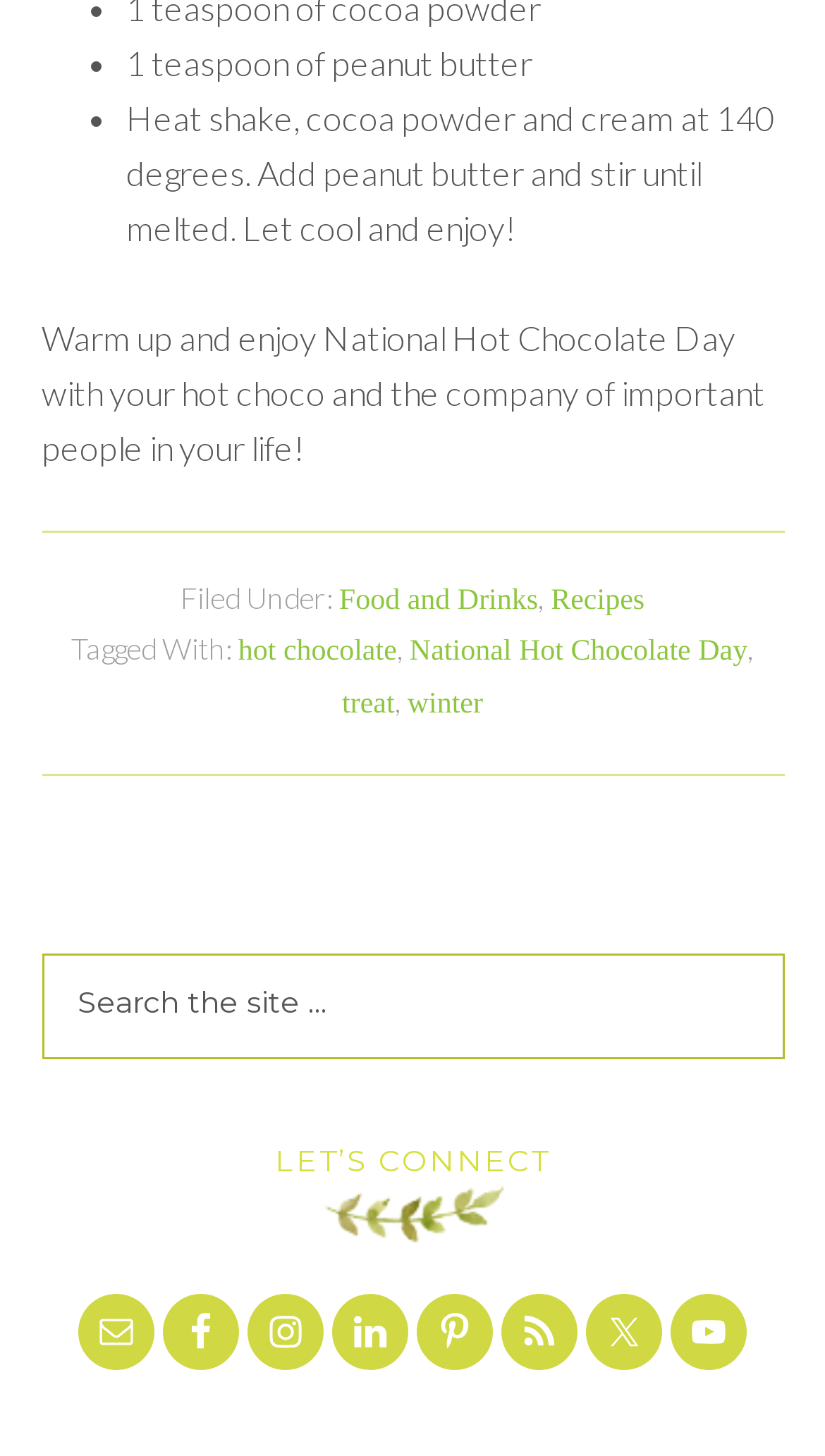Provide a brief response to the question below using a single word or phrase: 
How many social media links are available?

8